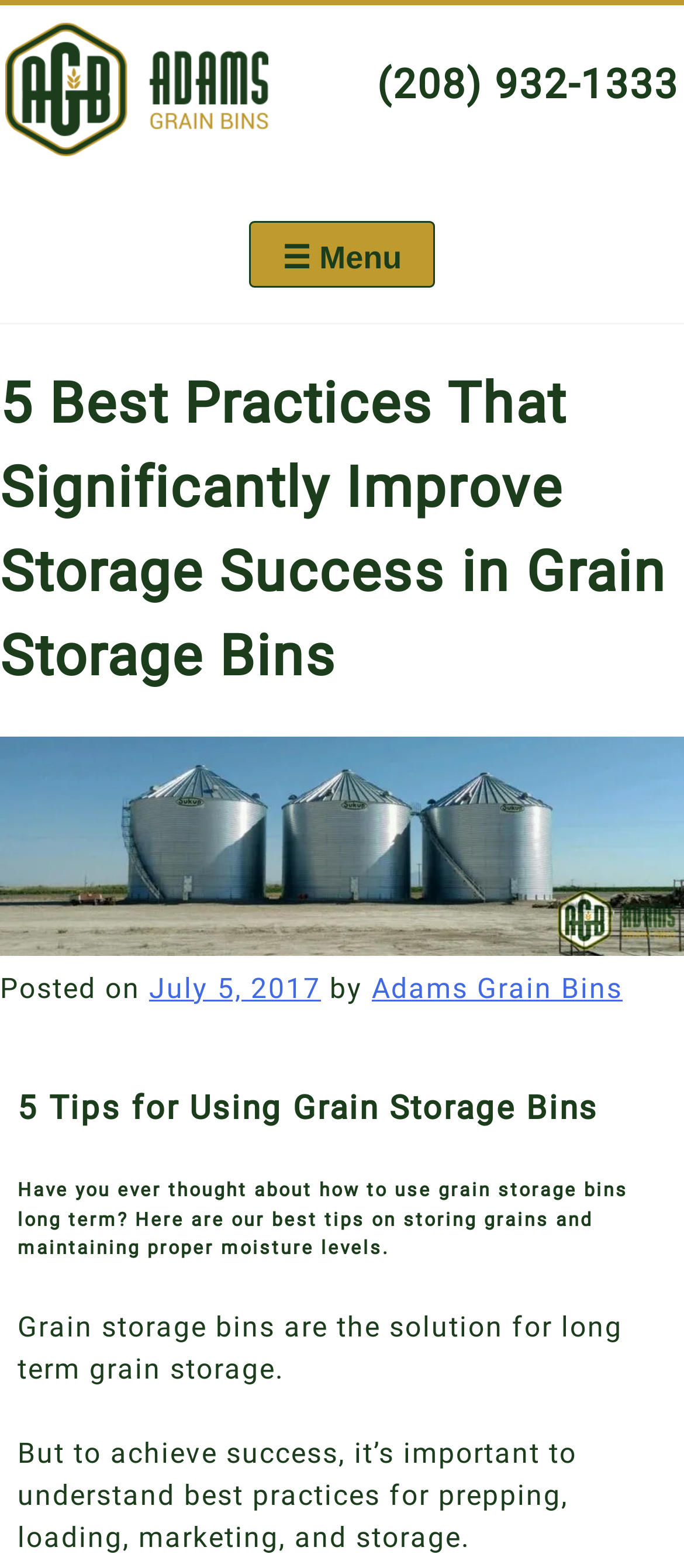Answer this question using a single word or a brief phrase:
What is the phone number of Adams Grain Bins?

(208) 932-1333